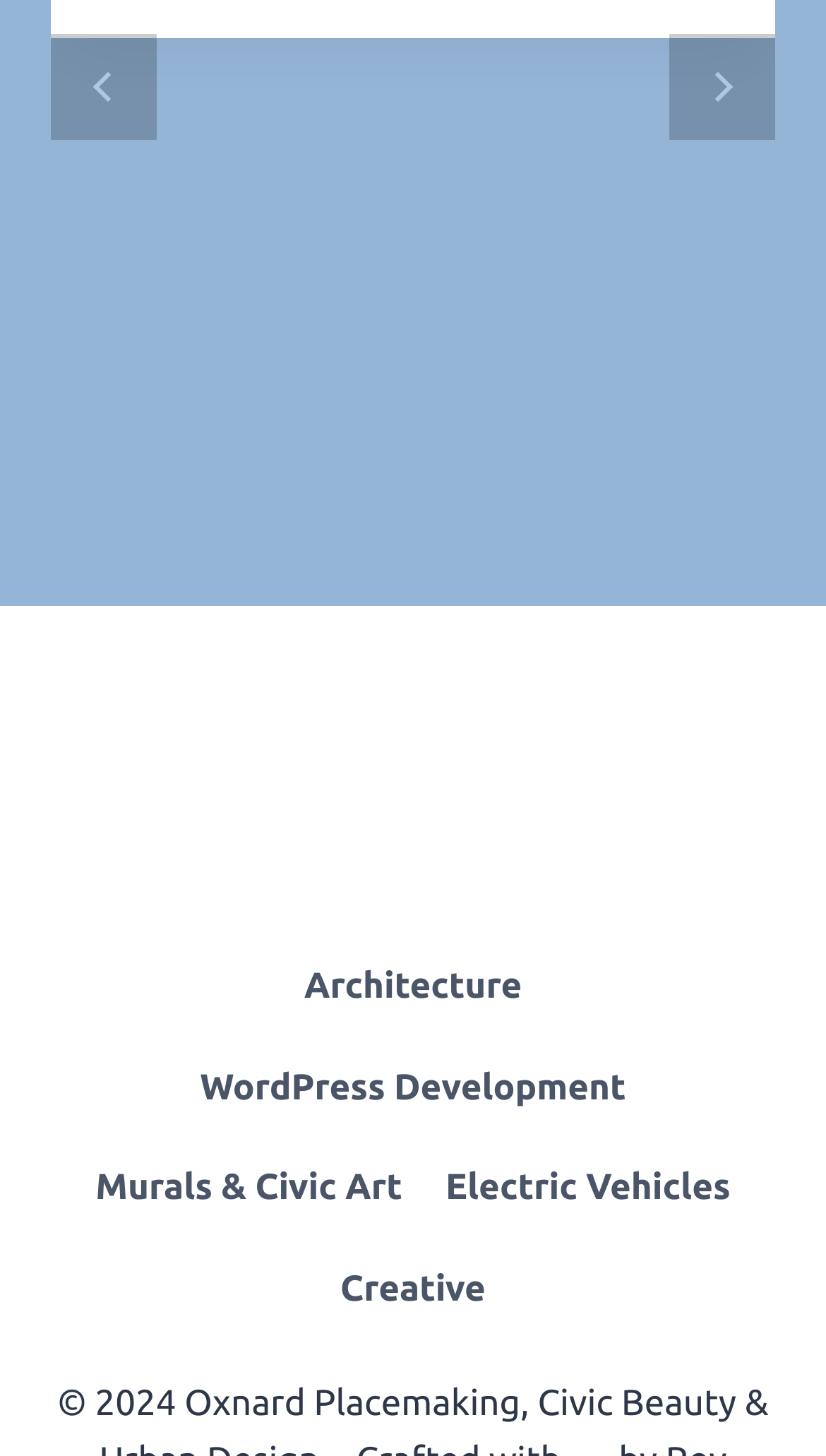What is the position of the 'Architecture' link?
Please provide a single word or phrase in response based on the screenshot.

Second from left